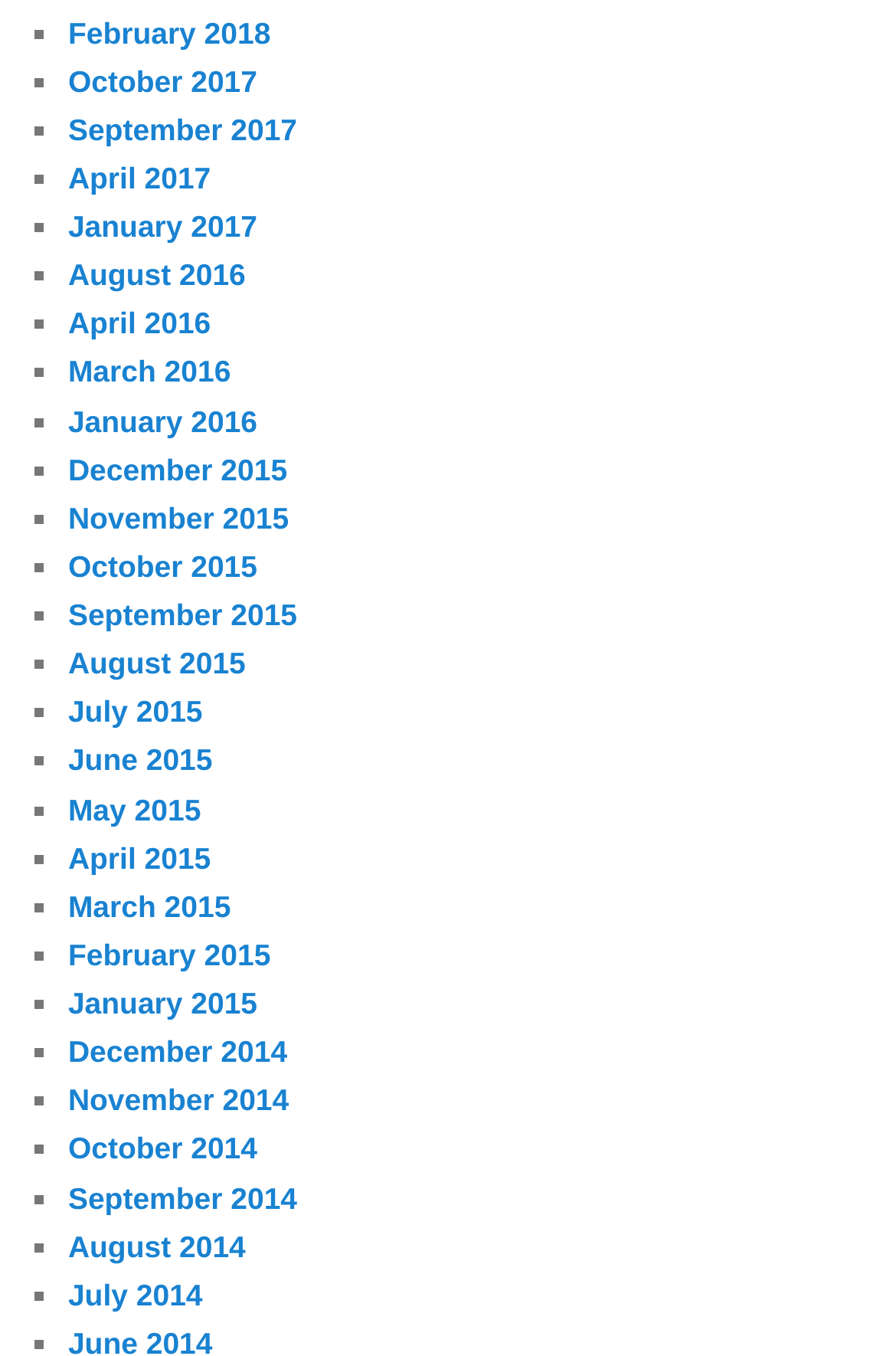Can you show the bounding box coordinates of the region to click on to complete the task described in the instruction: "Access April 2016"?

[0.076, 0.226, 0.235, 0.251]